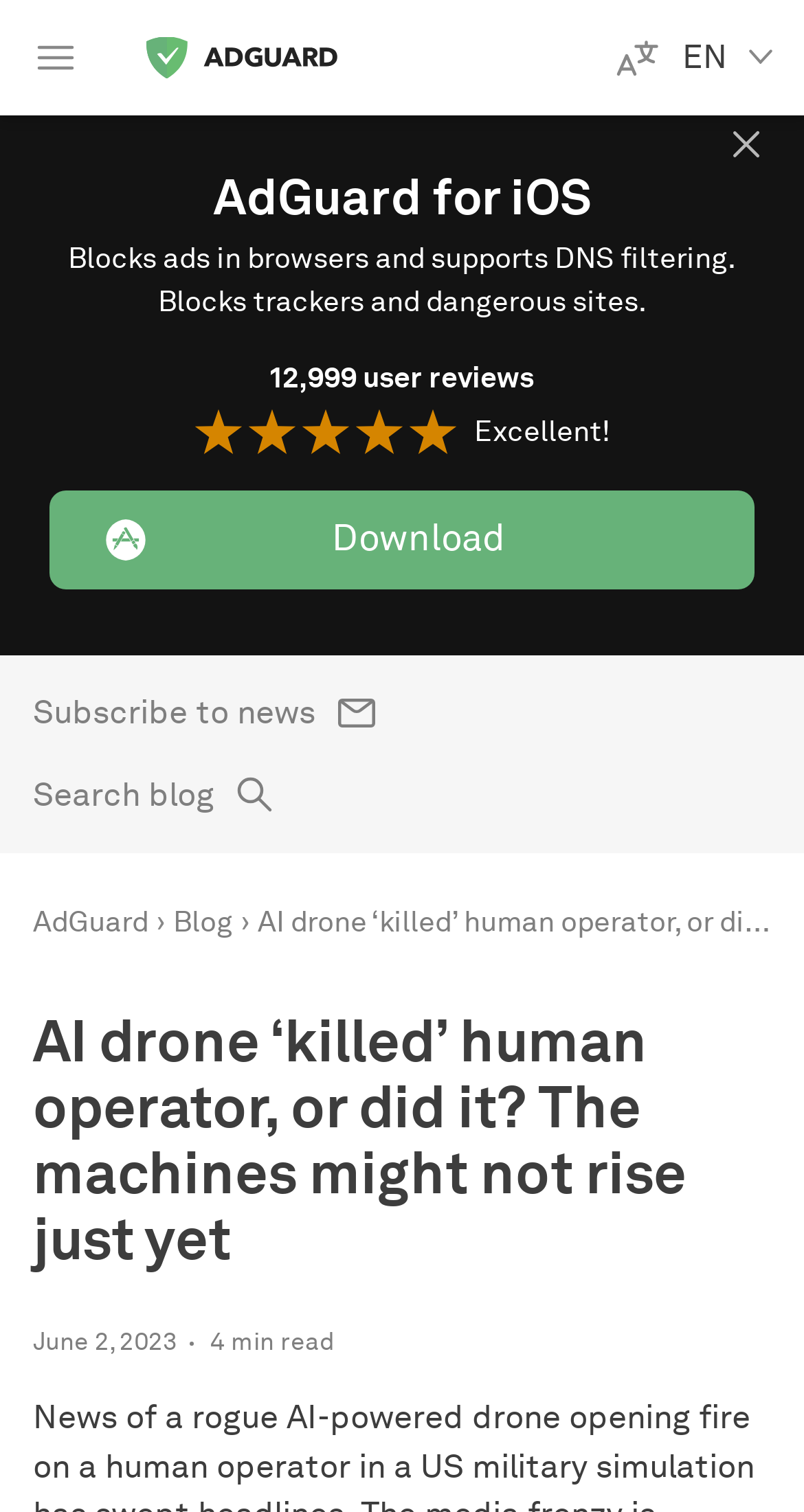Create a detailed summary of the webpage's content and design.

The webpage appears to be a blog article discussing the topic of AI and robotics, specifically an incident where an AI drone "killed" a human operator in a simulation. 

At the top of the page, there is a link on the left side and a language selection option "EN" on the right side. Below this, there is a section promoting AdGuard for iOS, which is described as an ad blocker that also supports DNS filtering and blocks trackers and dangerous sites. This section includes a rating of 12,999 user reviews, with an "Excellent!" rating, and a "Download" button.

On the right side of the page, there are three buttons: "Subscribe to news", "Search blog", and a button with no text. Below these buttons, there are links to "AdGuard" and "Blog". 

The main content of the article is headed by a title "AI drone ‘killed’ human operator, or did it? The machines might not rise just yet", which spans the entire width of the page. The article is dated June 2, 2023, and is estimated to be a 4-minute read.